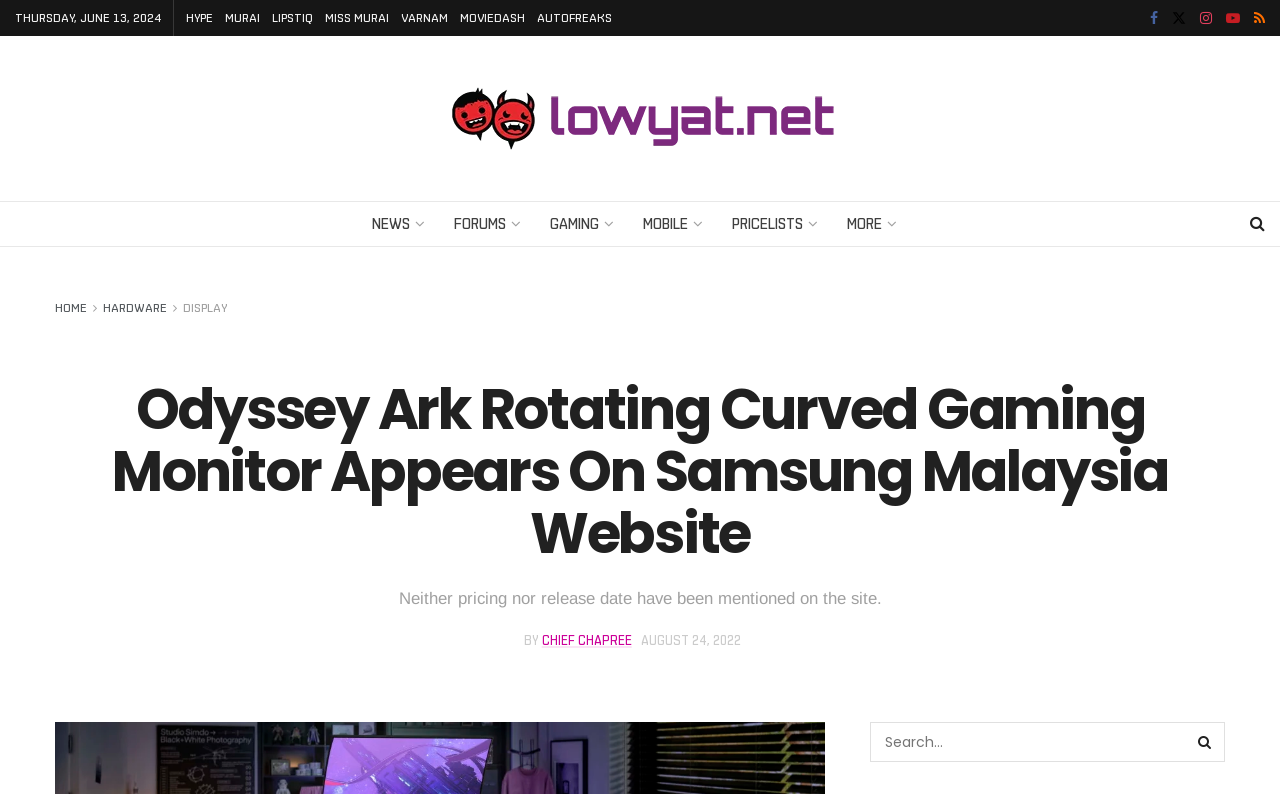Summarize the webpage with a detailed and informative caption.

The webpage appears to be a news article from Lowyat.NET, a Malaysian technology news website. At the top, there is a date "THURSDAY, JUNE 13, 2024" and a row of links to various categories, including "HYPE", "MURAI", "LIPSTIQ", and others. Below these links, there is a logo of Lowyat.NET, which is an image with the text "Lowyat.NET" embedded in it.

The main content of the webpage is an article about the Odyssey Ark Rotating Curved Gaming Monitor, which has appeared on Samsung Malaysia's website. The article's title is "Odyssey Ark Rotating Curved Gaming Monitor Appears On Samsung Malaysia Website" and is followed by a subtitle "Neither pricing nor release date have been mentioned on the site." The article's content is not explicitly described in the accessibility tree, but it likely provides more information about the monitor and its availability.

On the right side of the webpage, there are several links to different sections of the website, including "NEWS", "FORUMS", "GAMING", "MOBILE", "PRICELISTS", and "MORE". There is also a search bar at the bottom right corner of the webpage, which allows users to search for specific topics or keywords.

At the bottom of the webpage, there is a section with the author's name "CHIEF CHAPREE" and the date "AUGUST 24, 2022", indicating when the article was published.